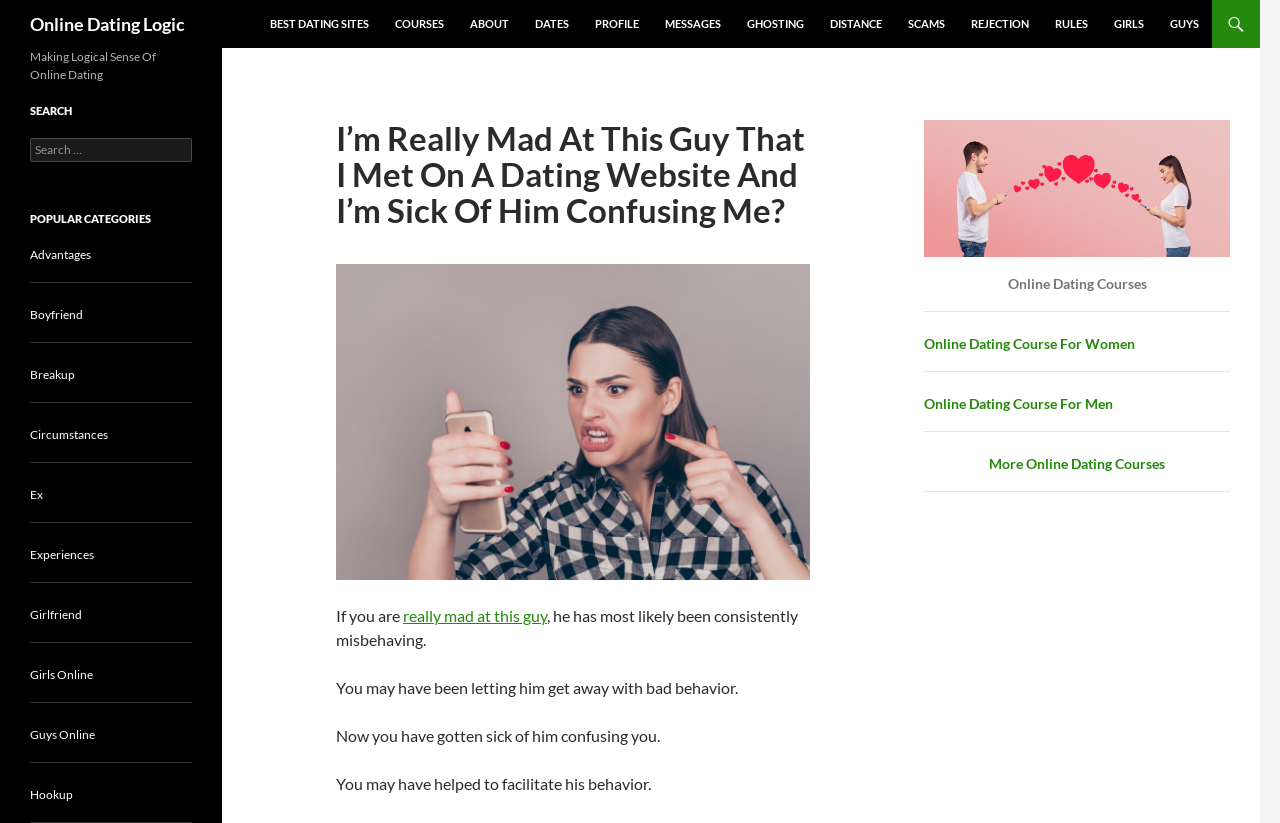Locate the bounding box coordinates of the element that should be clicked to execute the following instruction: "Click on the 'Online Dating Course For Women' link".

[0.722, 0.407, 0.887, 0.428]